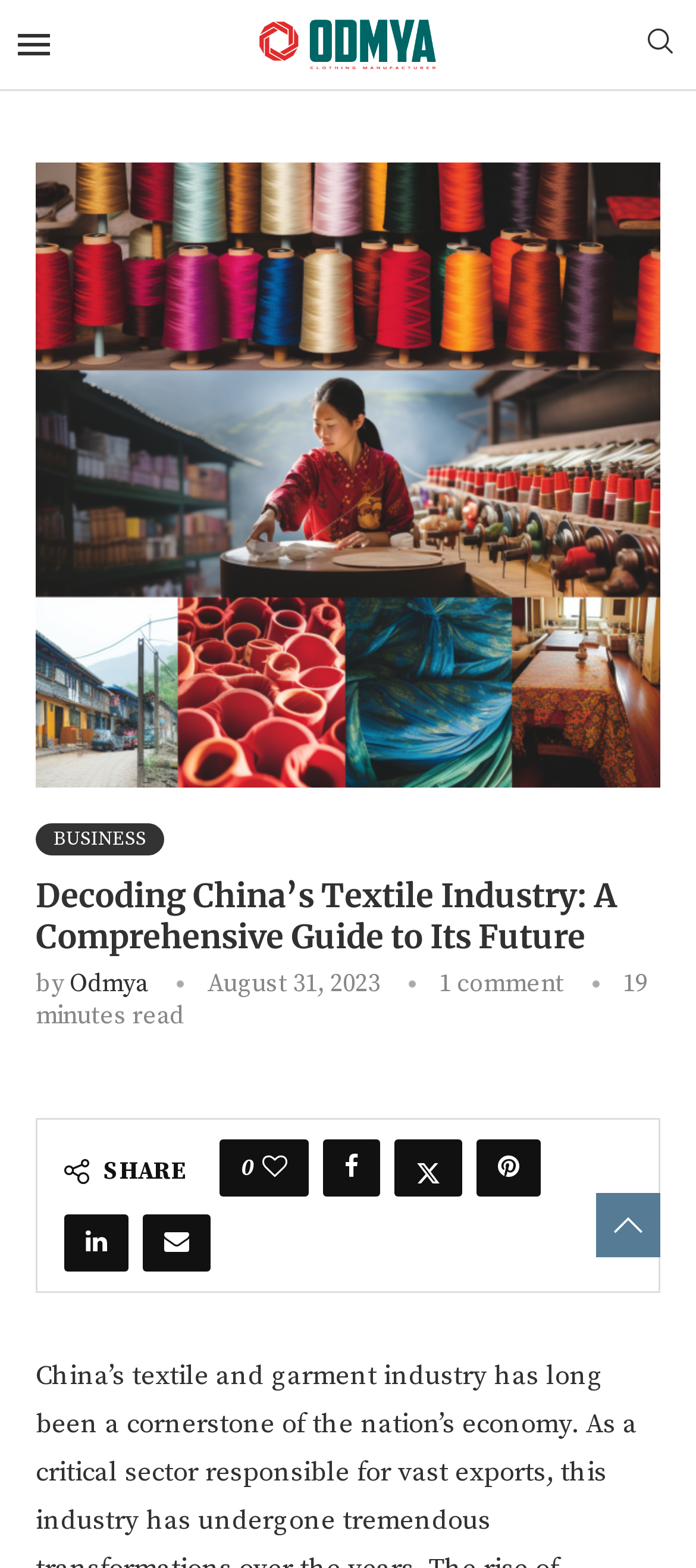Please specify the bounding box coordinates of the element that should be clicked to execute the given instruction: 'Read the article posted on 'DECEMBER 30, 2009''. Ensure the coordinates are four float numbers between 0 and 1, expressed as [left, top, right, bottom].

None